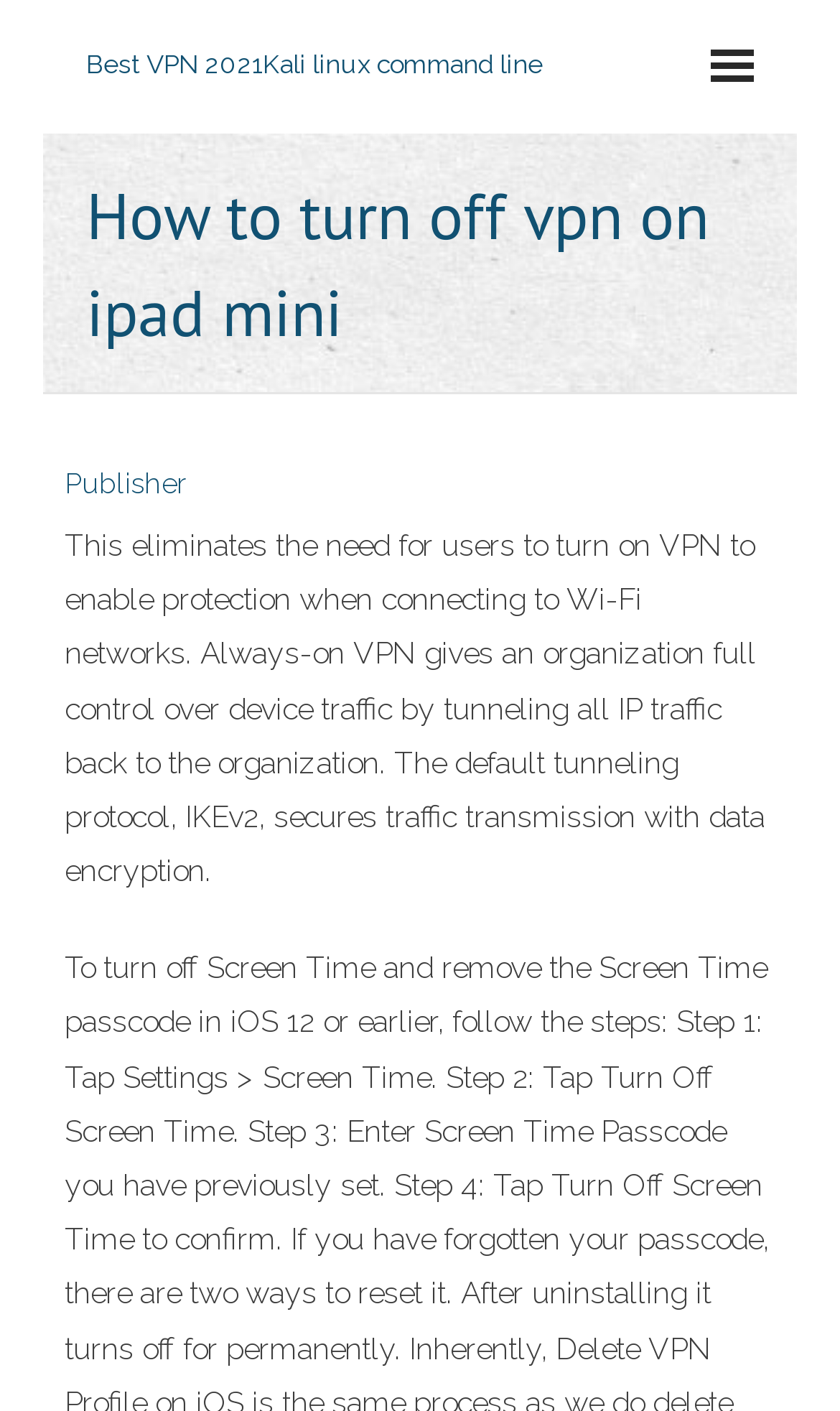What is the relation between Wi-Fi networks and VPN?
Refer to the screenshot and answer in one word or phrase.

Protection